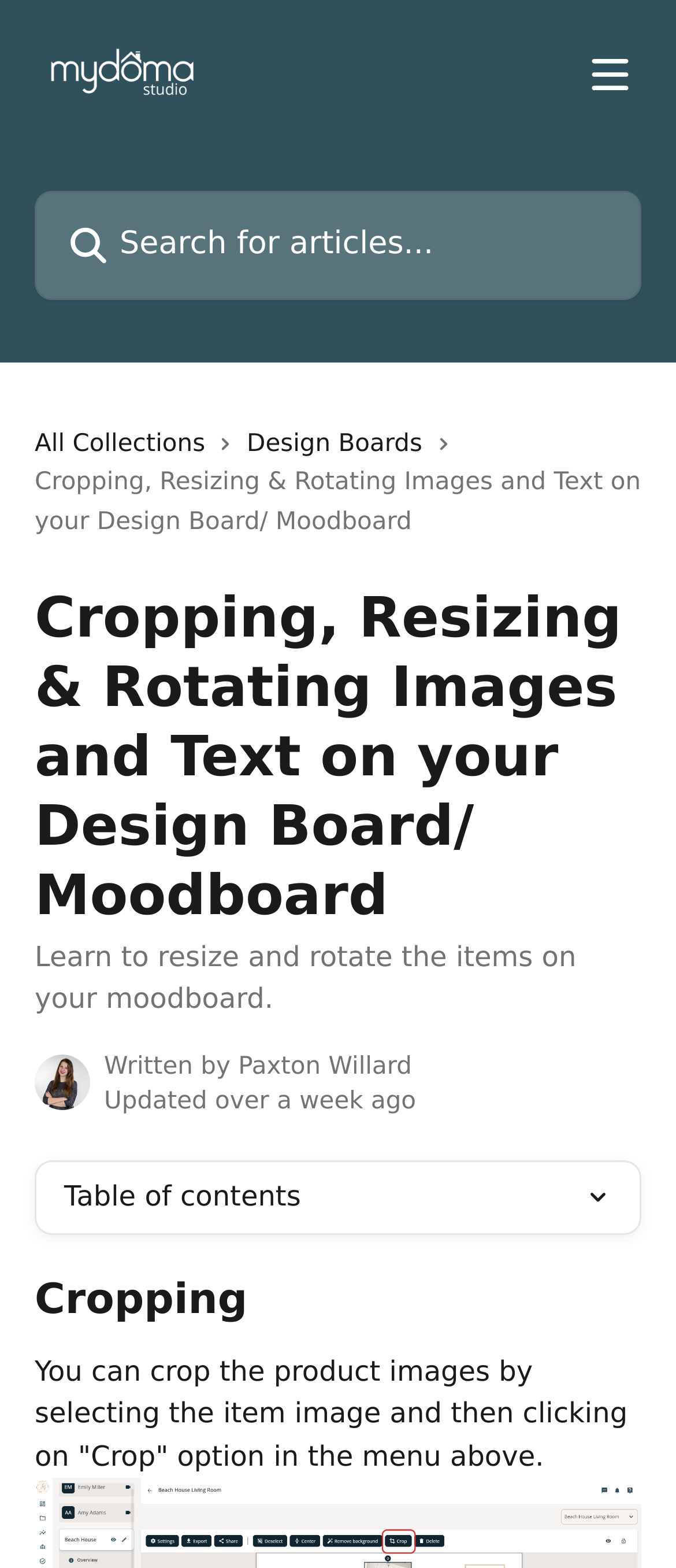Using the webpage screenshot, locate the HTML element that fits the following description and provide its bounding box: "Design Boards".

[0.365, 0.271, 0.645, 0.296]